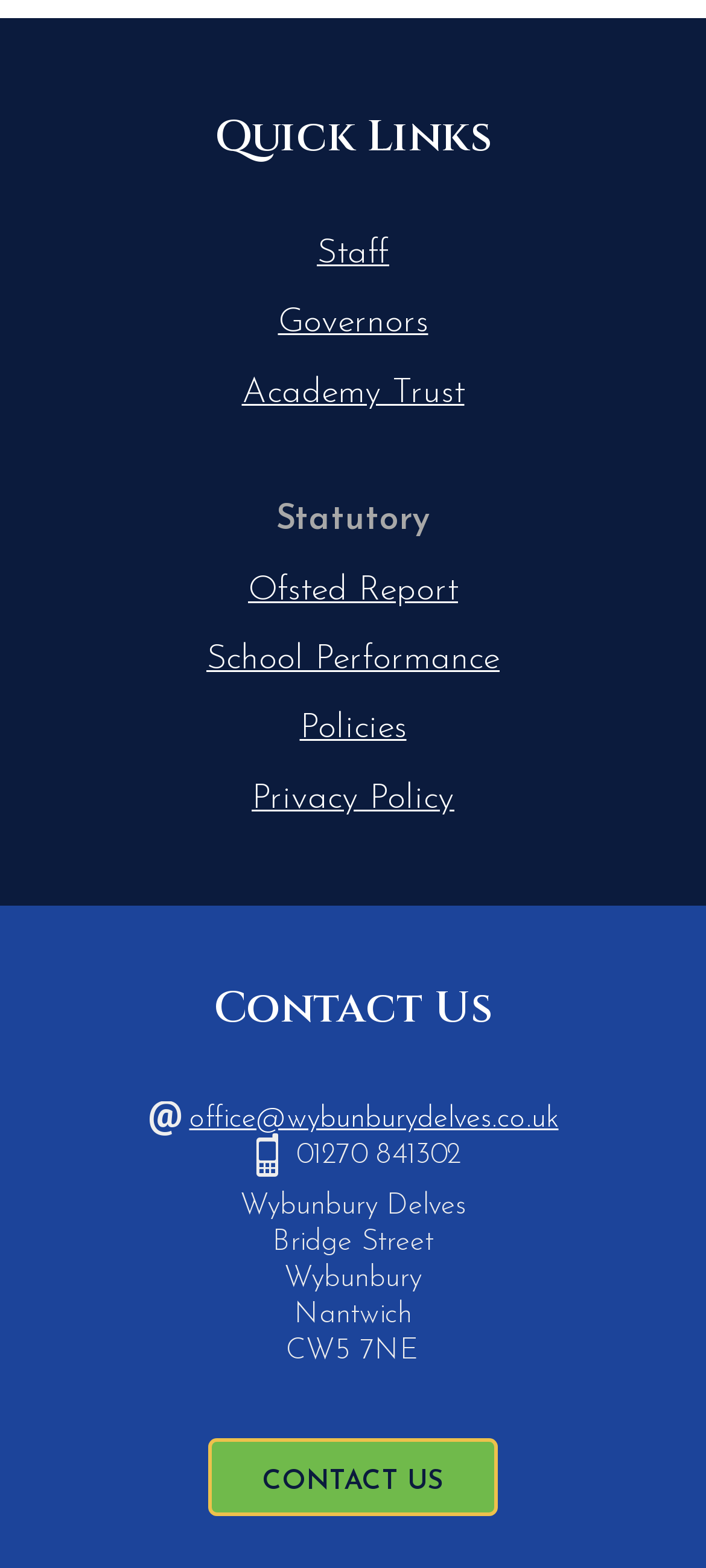Please provide a brief answer to the question using only one word or phrase: 
What is the first quick link?

Staff